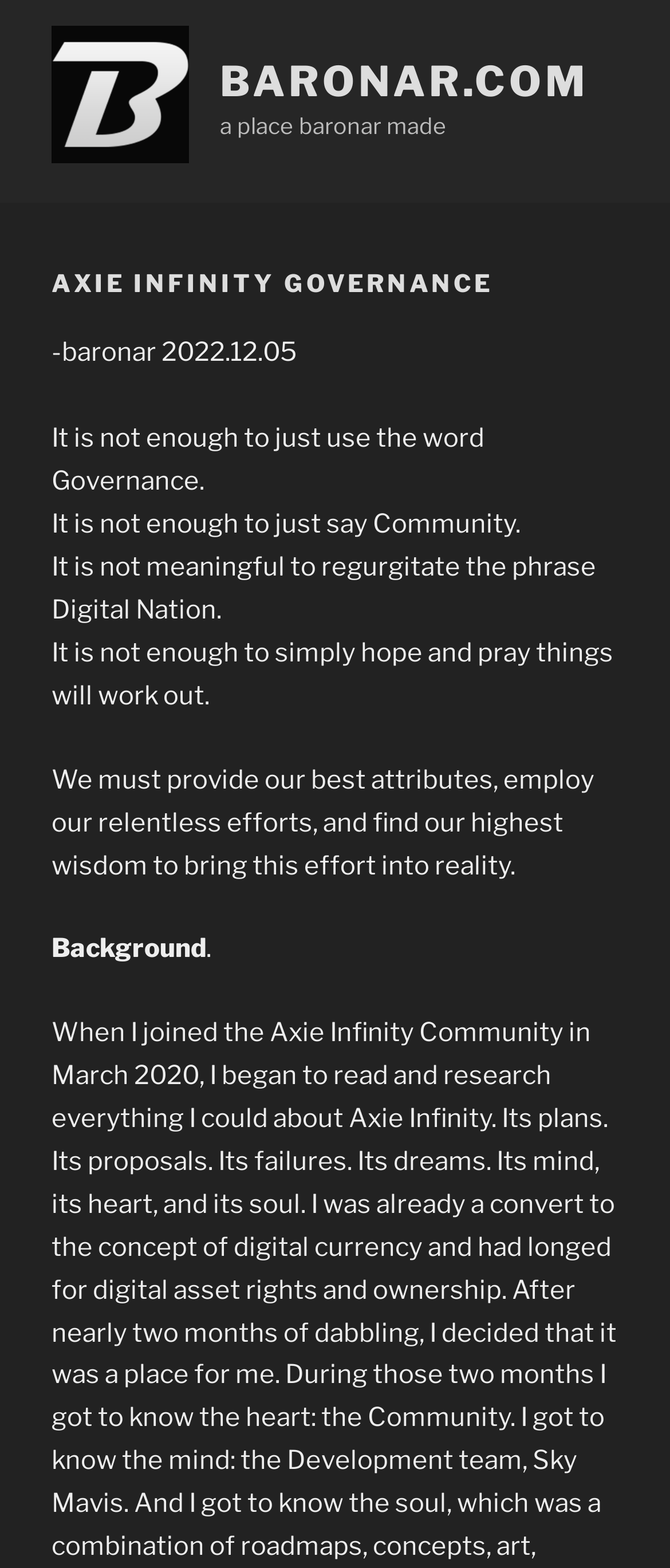Locate the bounding box of the UI element described in the following text: "parent_node: BARONAR.COM".

[0.077, 0.016, 0.321, 0.113]